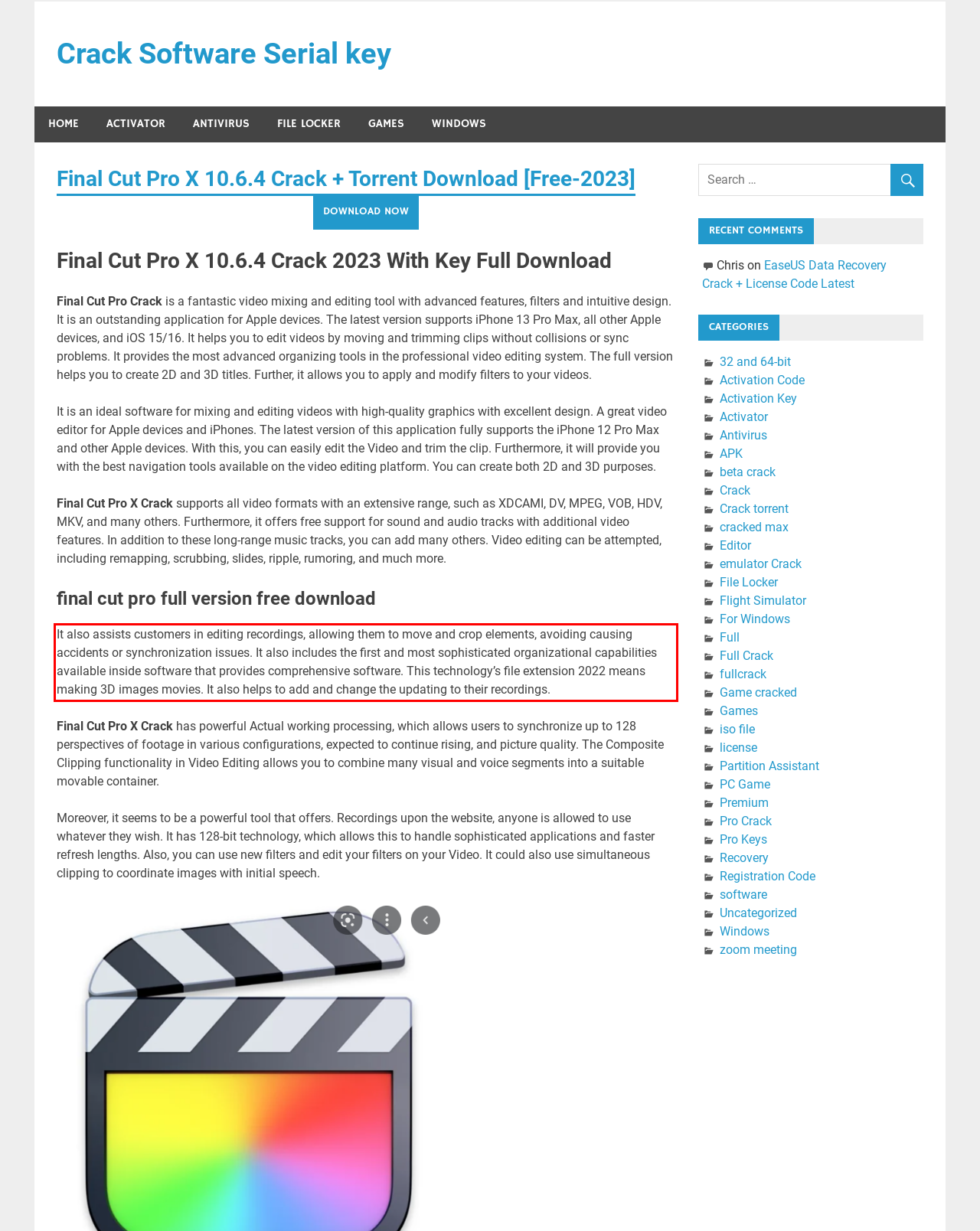In the given screenshot, locate the red bounding box and extract the text content from within it.

It also assists customers in editing recordings, allowing them to move and crop elements, avoiding causing accidents or synchronization issues. It also includes the first and most sophisticated organizational capabilities available inside software that provides comprehensive software. This technology’s file extension 2022 means making 3D images movies. It also helps to add and change the updating to their recordings.